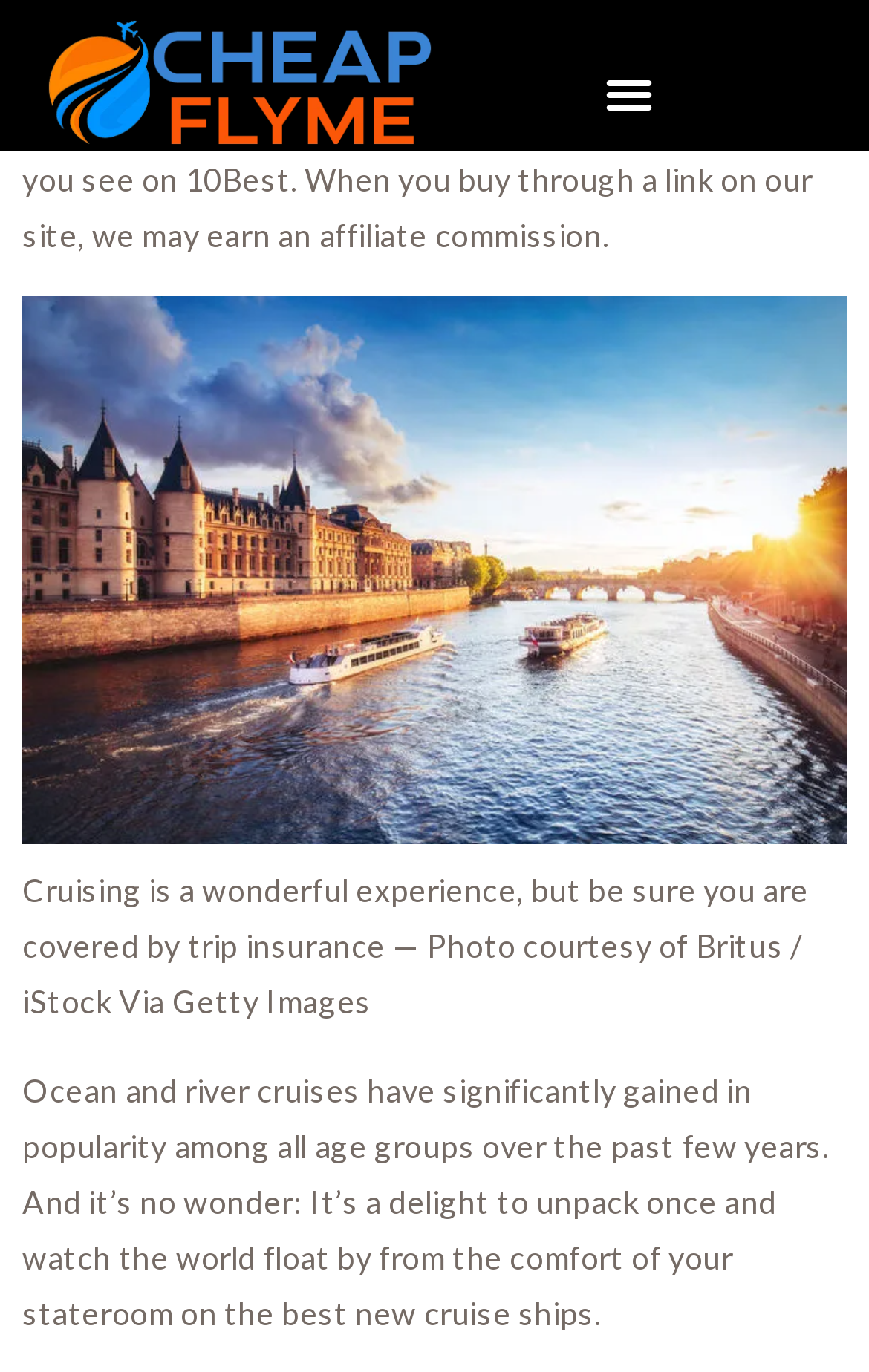Find the bounding box coordinates for the element described here: "Menu".

[0.682, 0.041, 0.767, 0.094]